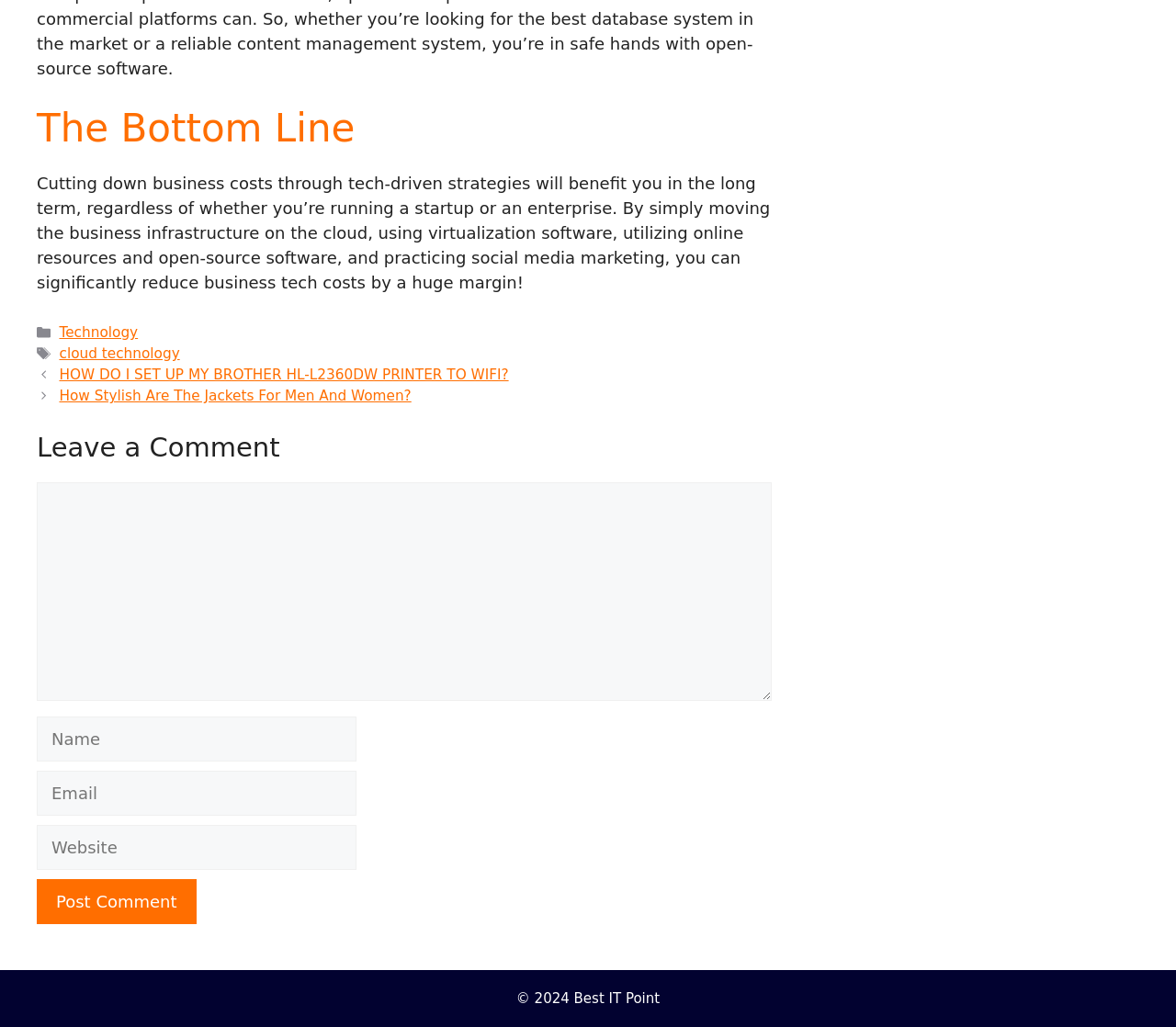Please identify the bounding box coordinates of the element I need to click to follow this instruction: "Click on the 'Posts' navigation".

[0.031, 0.355, 0.656, 0.396]